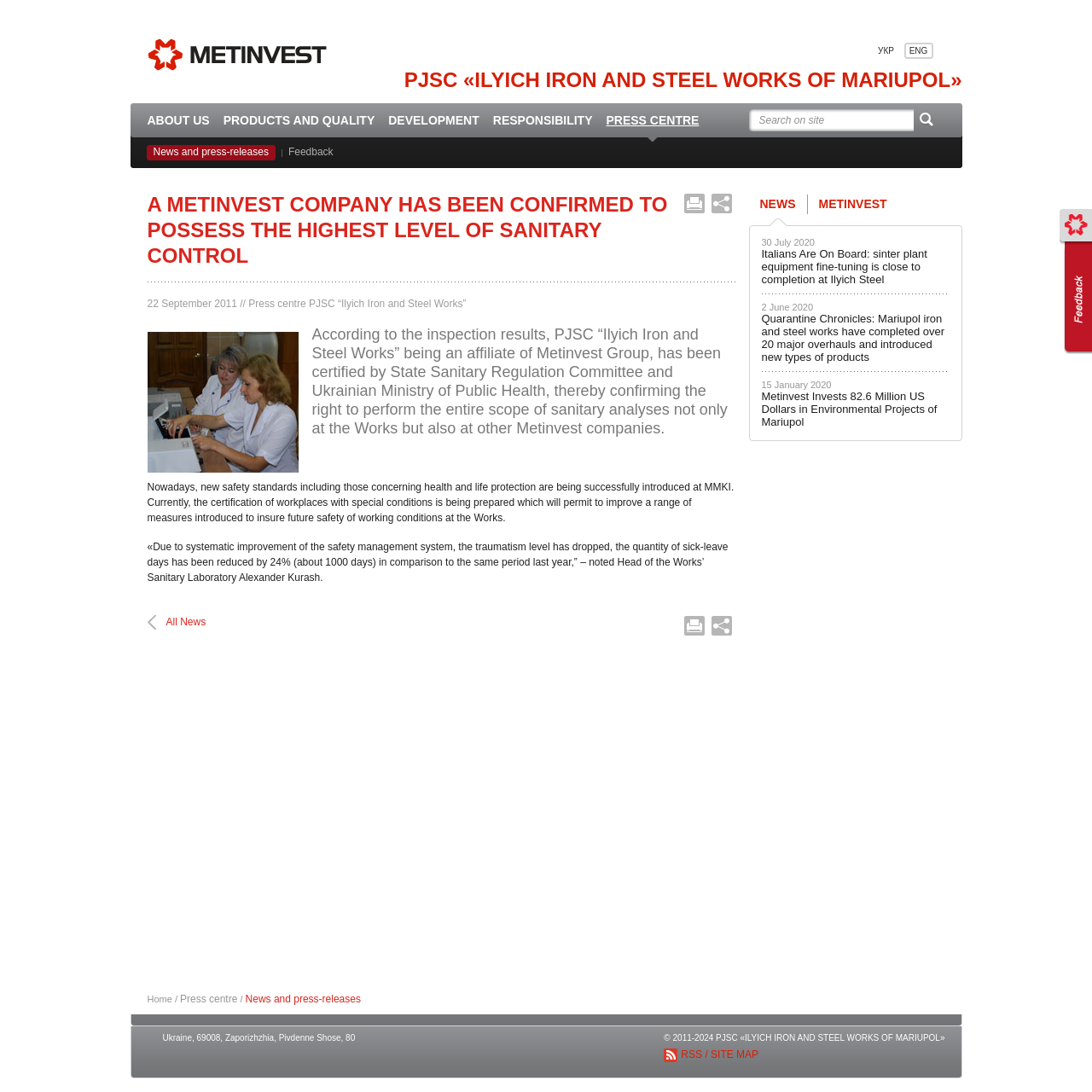Show the bounding box coordinates of the element that should be clicked to complete the task: "Go to the 'Events' page".

None